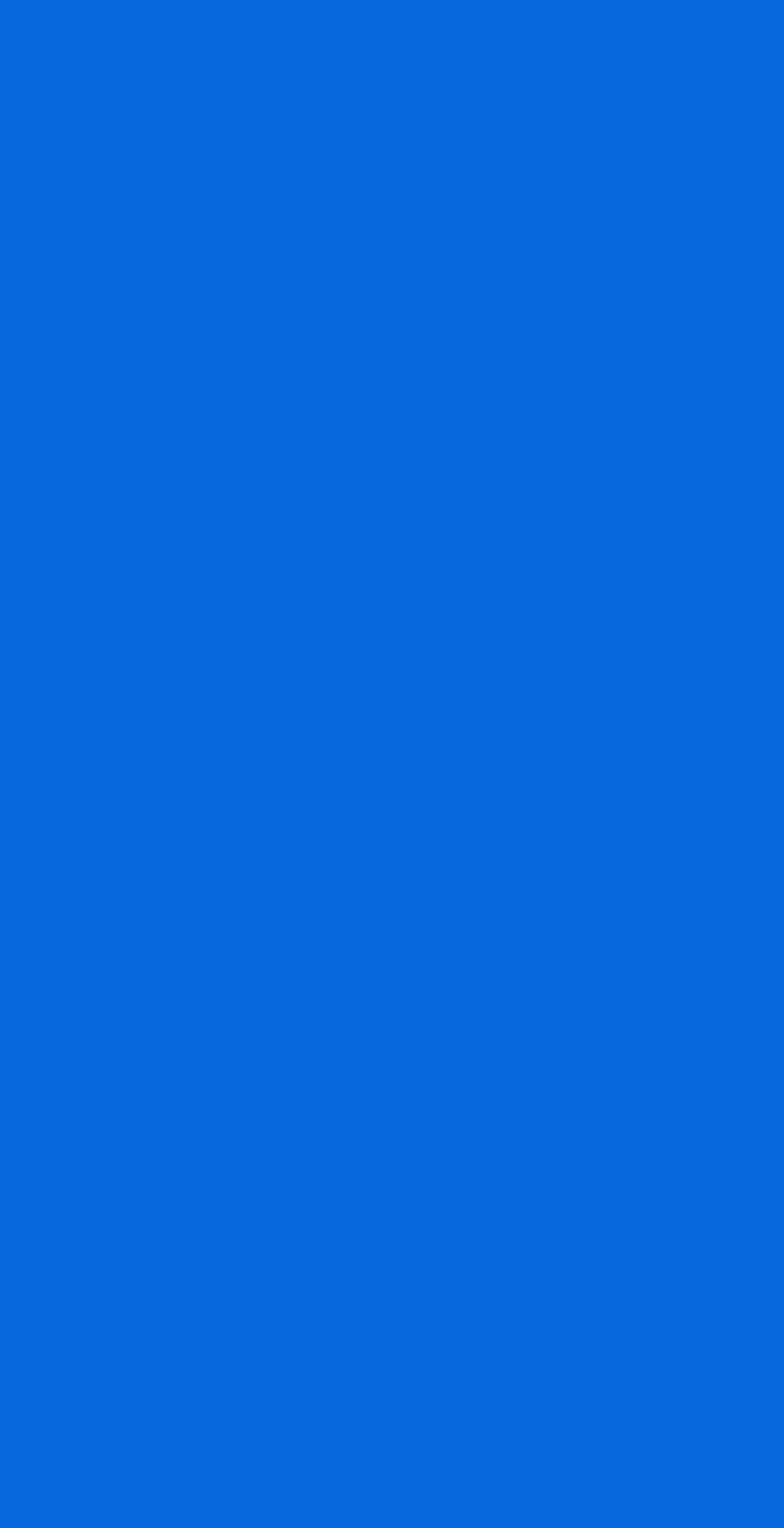Show the bounding box coordinates of the element that should be clicked to complete the task: "Find musicians".

[0.363, 0.252, 0.637, 0.274]